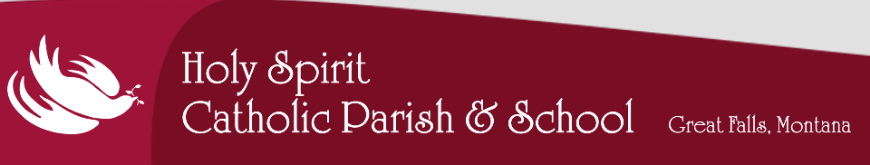Answer the question below using just one word or a short phrase: 
What are the two colors used in the logo?

Maroon and white